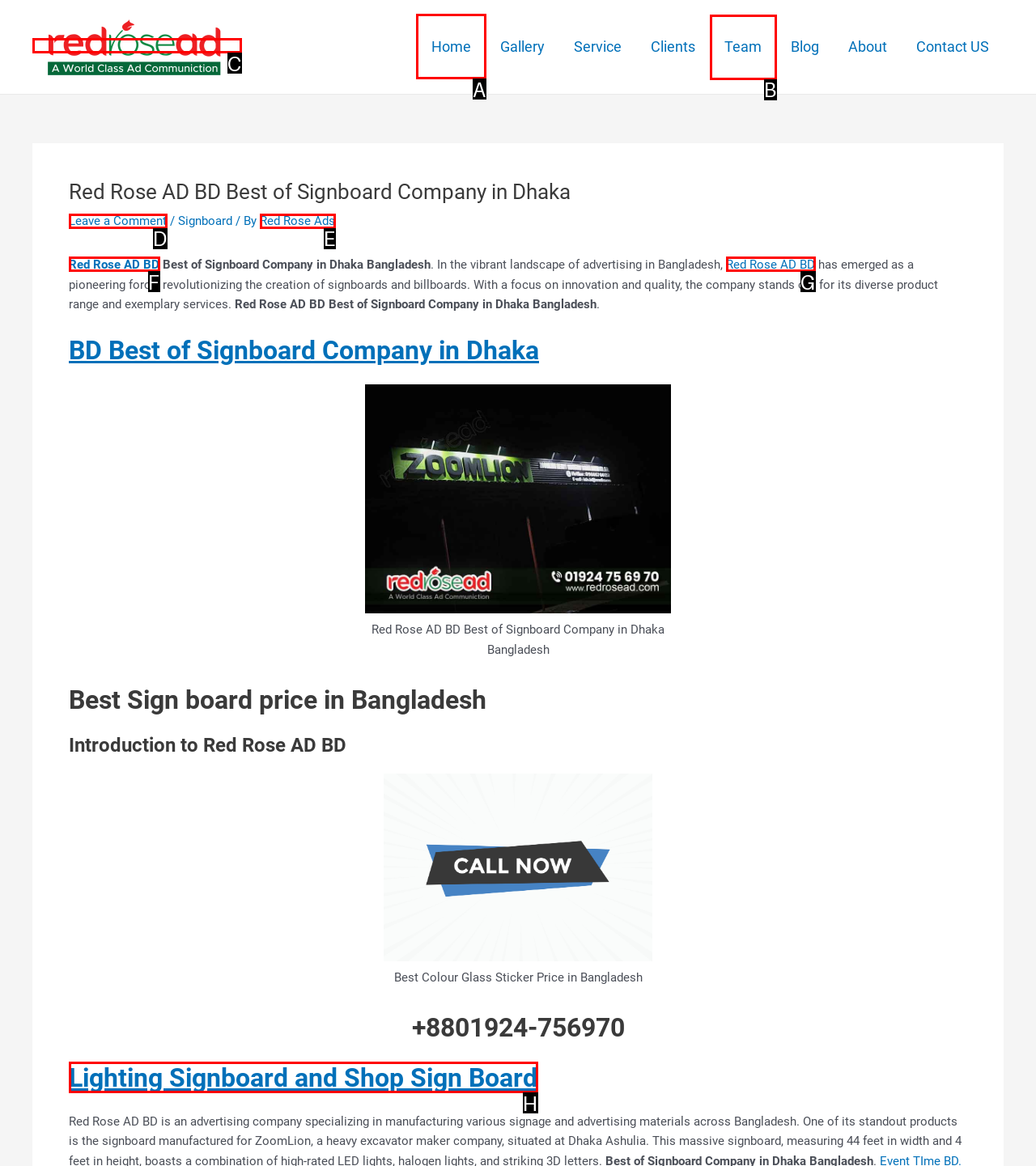From the given options, choose the one to complete the task: Click the 'Home' link
Indicate the letter of the correct option.

A